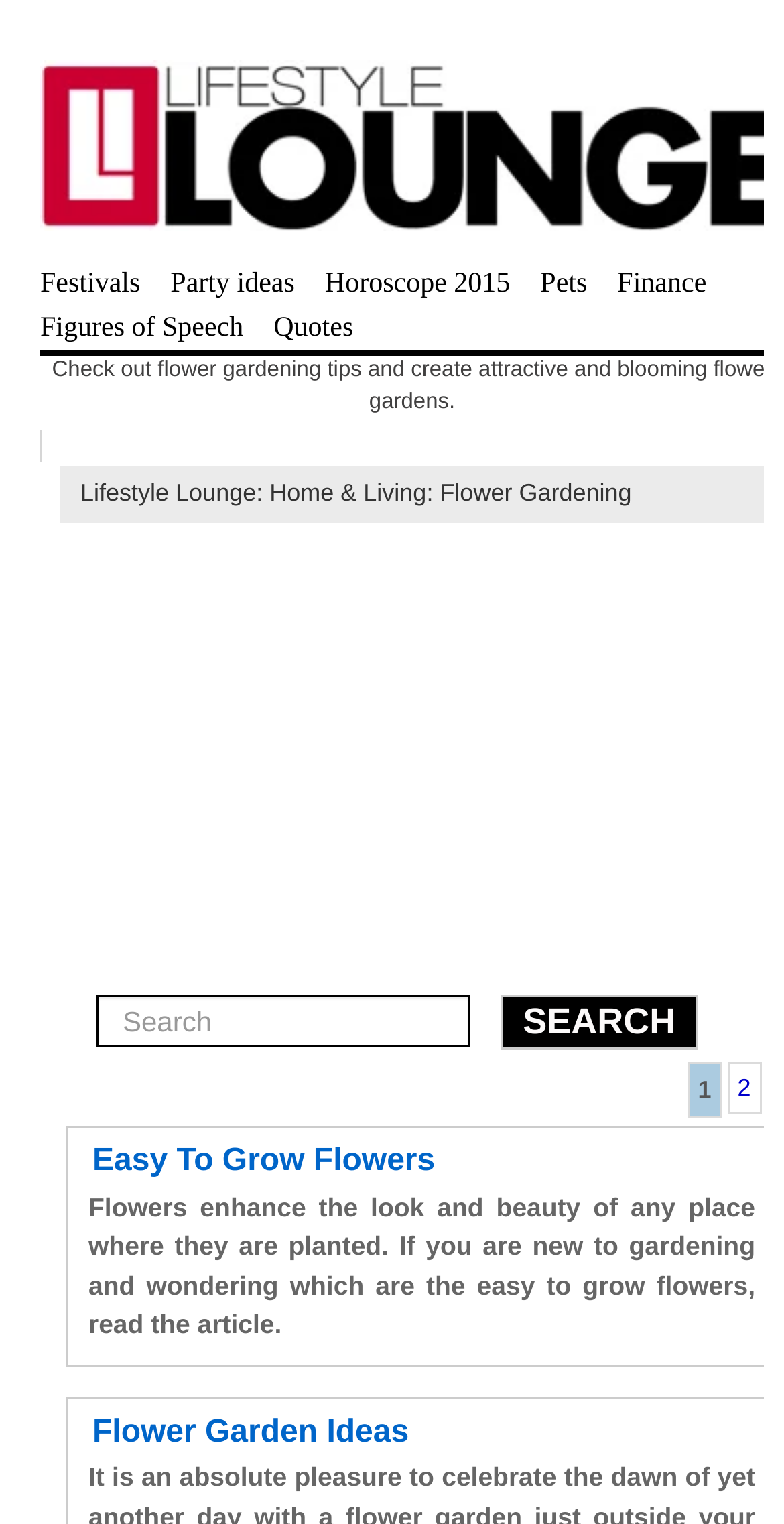Please mark the bounding box coordinates of the area that should be clicked to carry out the instruction: "check out flower garden ideas".

[0.118, 0.928, 0.522, 0.951]